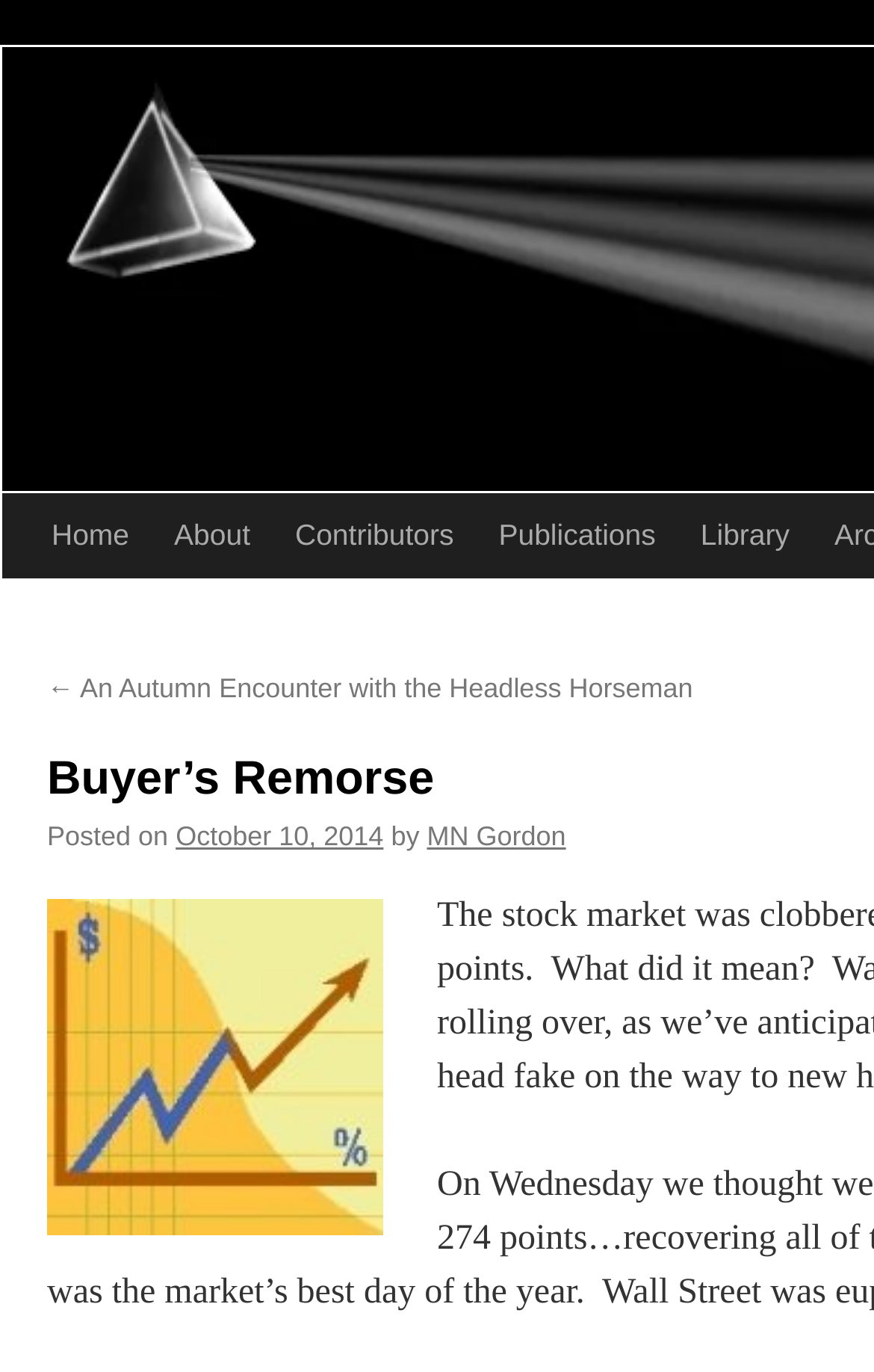Determine the bounding box coordinates of the clickable area required to perform the following instruction: "visit the library". The coordinates should be represented as four float numbers between 0 and 1: [left, top, right, bottom].

[0.776, 0.359, 0.929, 0.422]